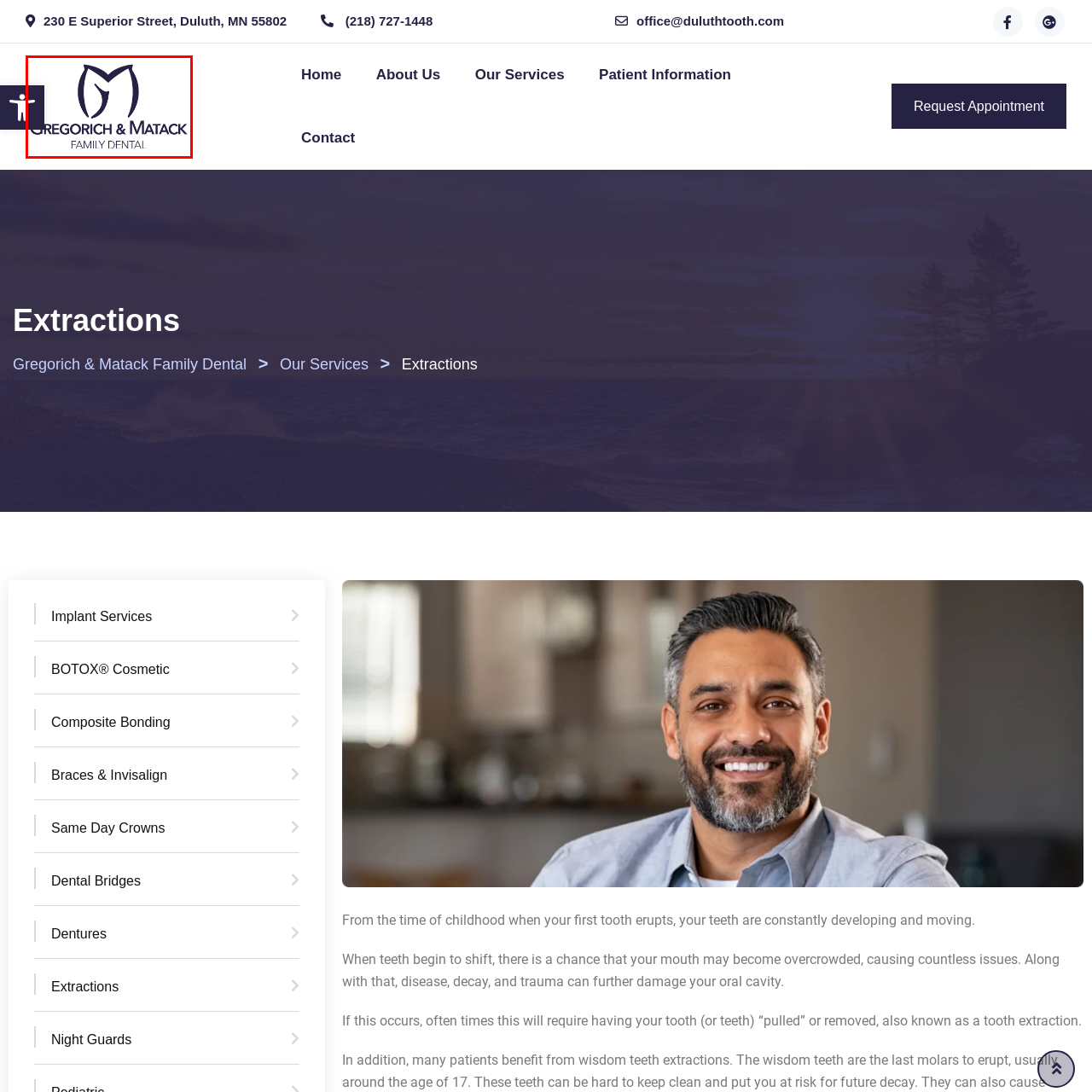Offer a detailed description of the content within the red-framed image.

The image displays the logo of "Gregorich & Matack Family Dental," a dental practice based in Duluth, Minnesota. The logo features a stylized owl, symbolizing wisdom and care, which is prominently incorporated into the design. The name of the practice, "Gregorich & Matack," is elegantly presented in a bold font, with "FAMILY DENTAL" positioned beneath in a smaller size. This logo reflects the practice's commitment to providing comprehensive dental care for families in a welcoming and professional environment.